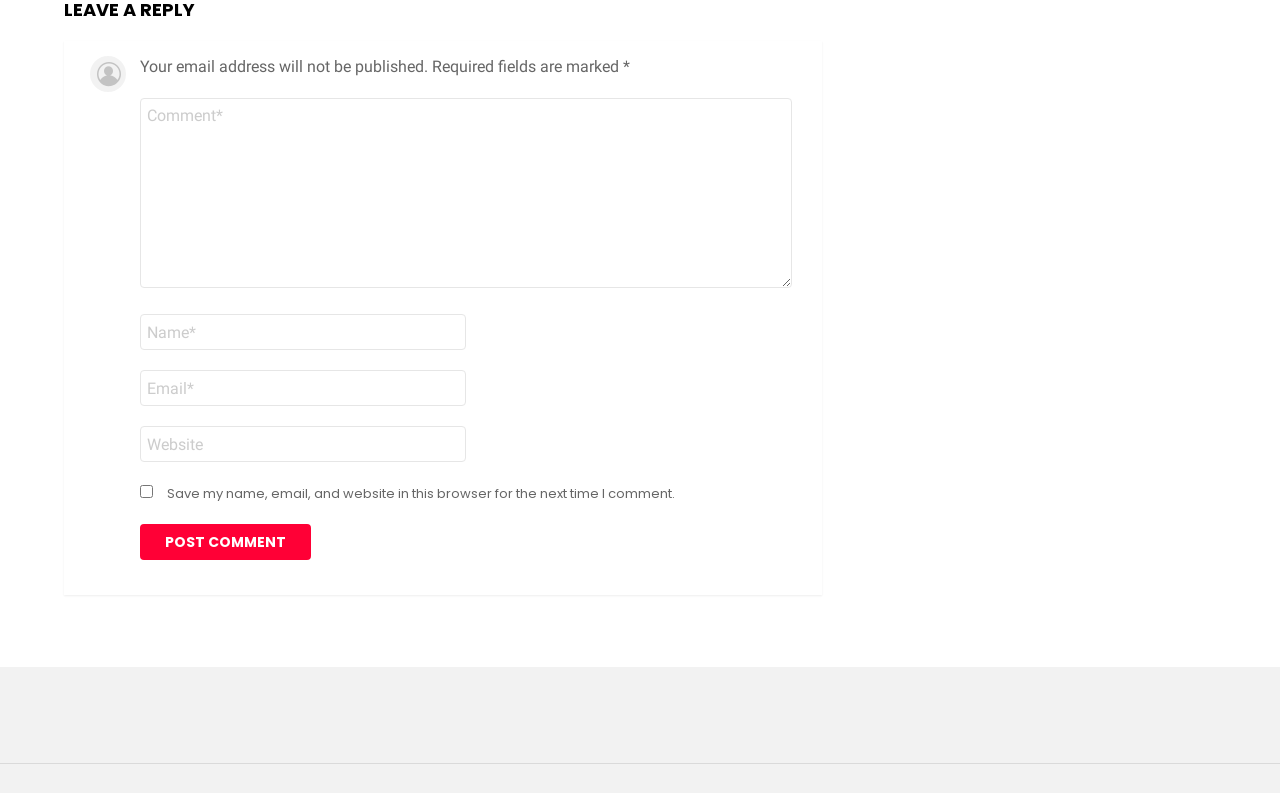Bounding box coordinates must be specified in the format (top-left x, top-left y, bottom-right x, bottom-right y). All values should be floating point numbers between 0 and 1. What are the bounding box coordinates of the UI element described as: name="submit" value="Post Comment"

[0.109, 0.661, 0.243, 0.706]